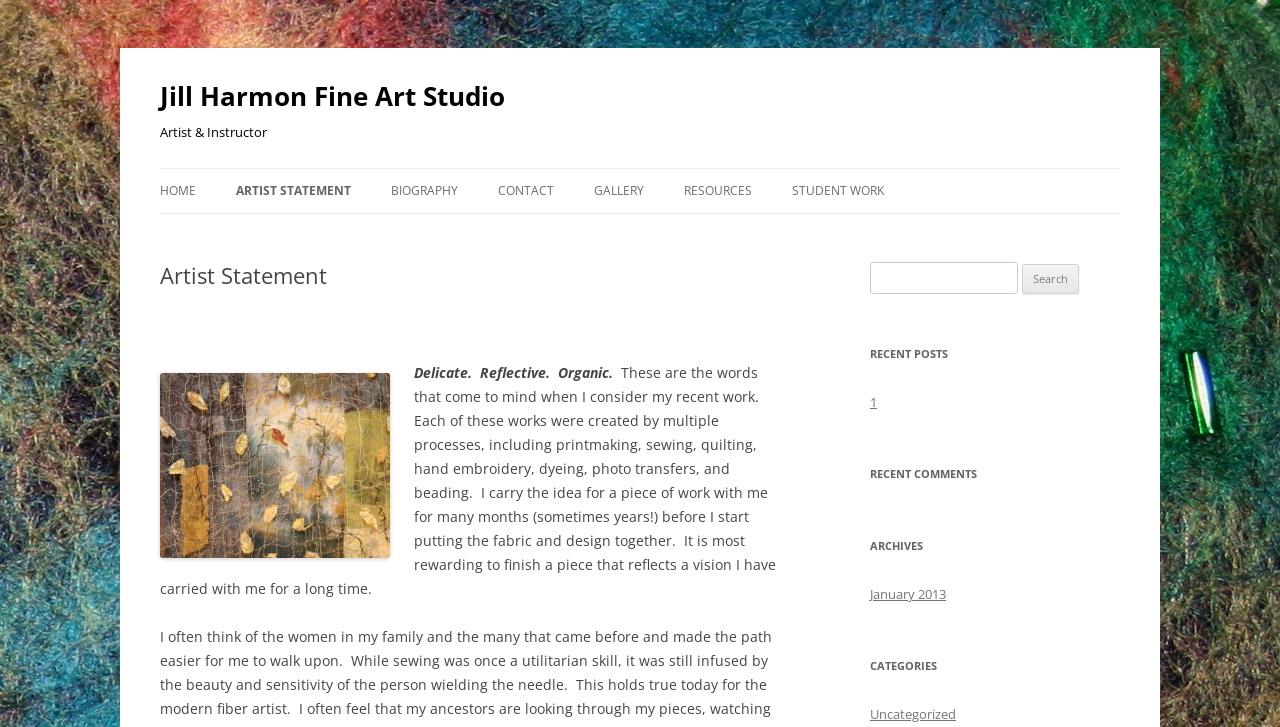Determine the bounding box coordinates for the clickable element to execute this instruction: "Go to GALLERY". Provide the coordinates as four float numbers between 0 and 1, i.e., [left, top, right, bottom].

[0.464, 0.232, 0.503, 0.293]